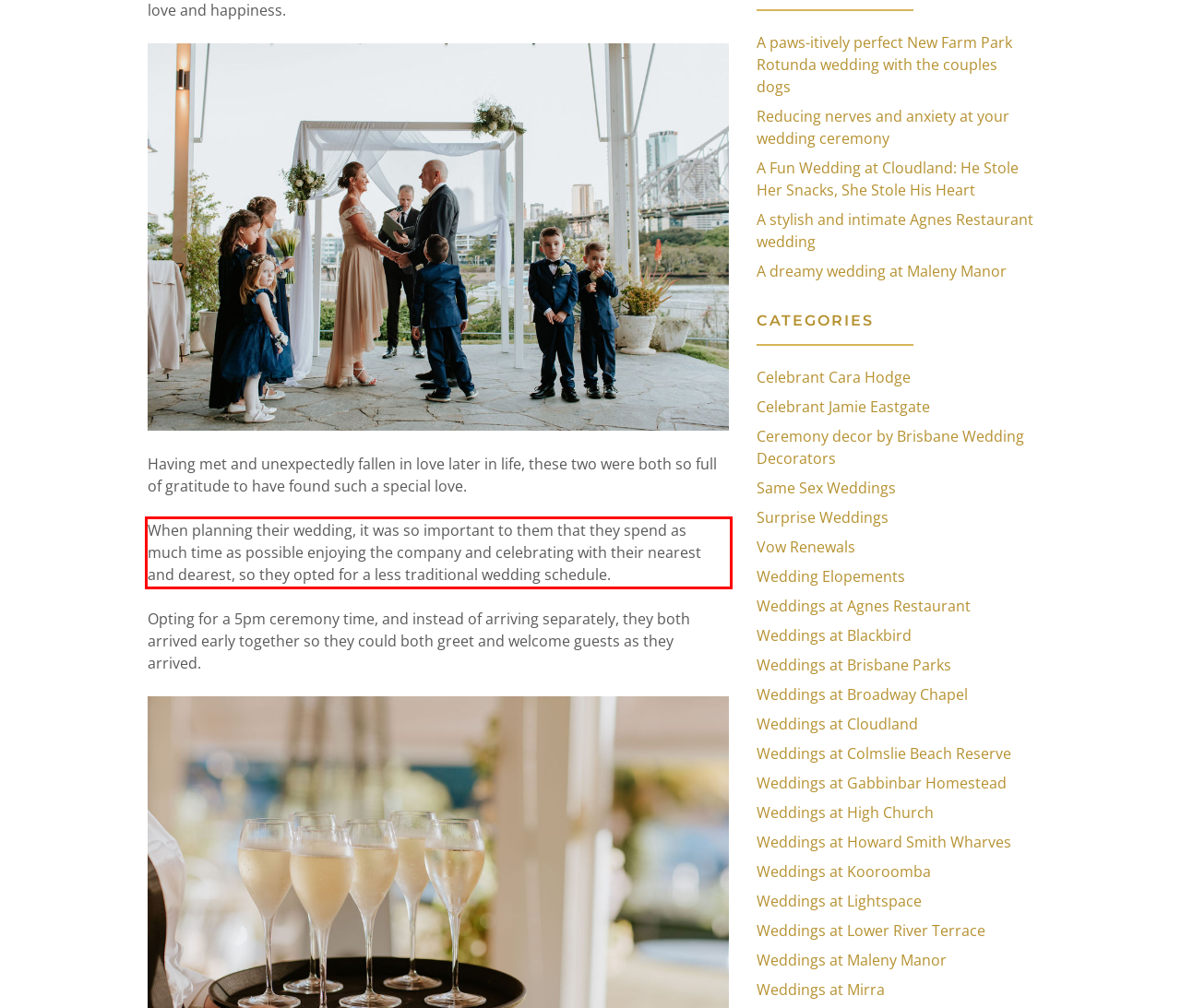Please examine the webpage screenshot containing a red bounding box and use OCR to recognize and output the text inside the red bounding box.

When planning their wedding, it was so important to them that they spend as much time as possible enjoying the company and celebrating with their nearest and dearest, so they opted for a less traditional wedding schedule.